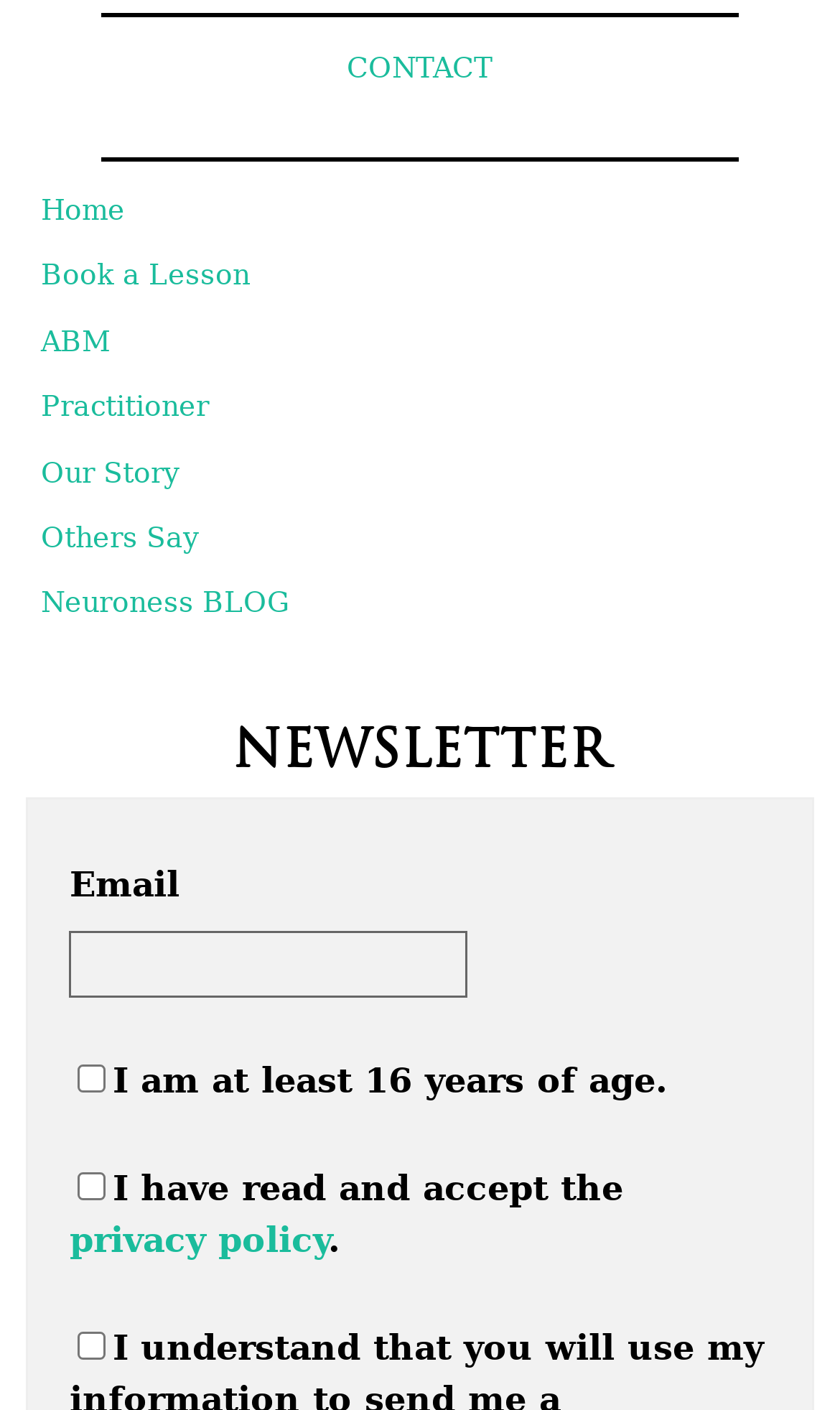Predict the bounding box for the UI component with the following description: "privacy policy".

[0.083, 0.858, 0.391, 0.899]